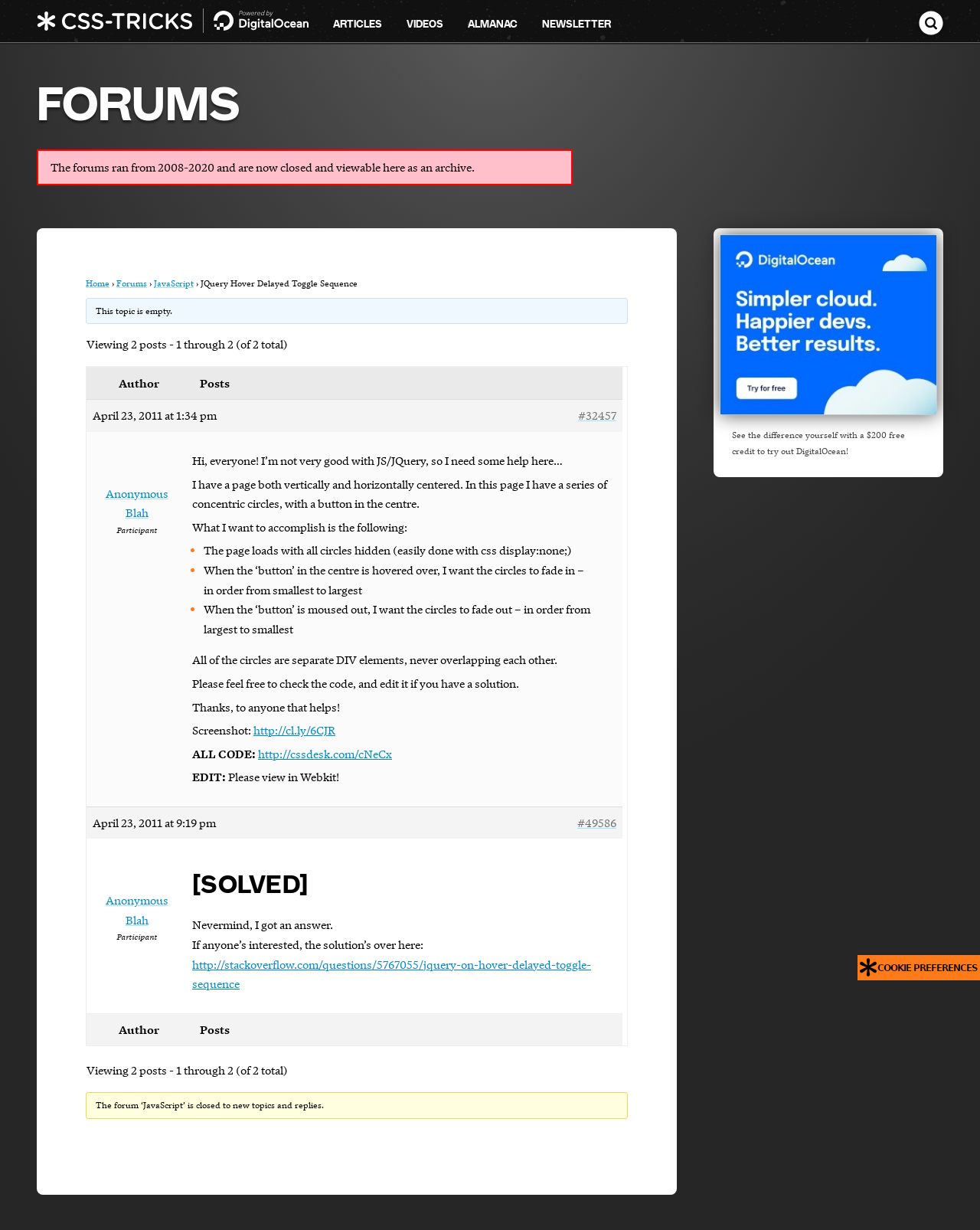What is the name of the website?
Provide an in-depth answer to the question, covering all aspects.

I determined the answer by looking at the top-left corner of the webpage, where the website's logo and name 'CSS-Tricks' are displayed.